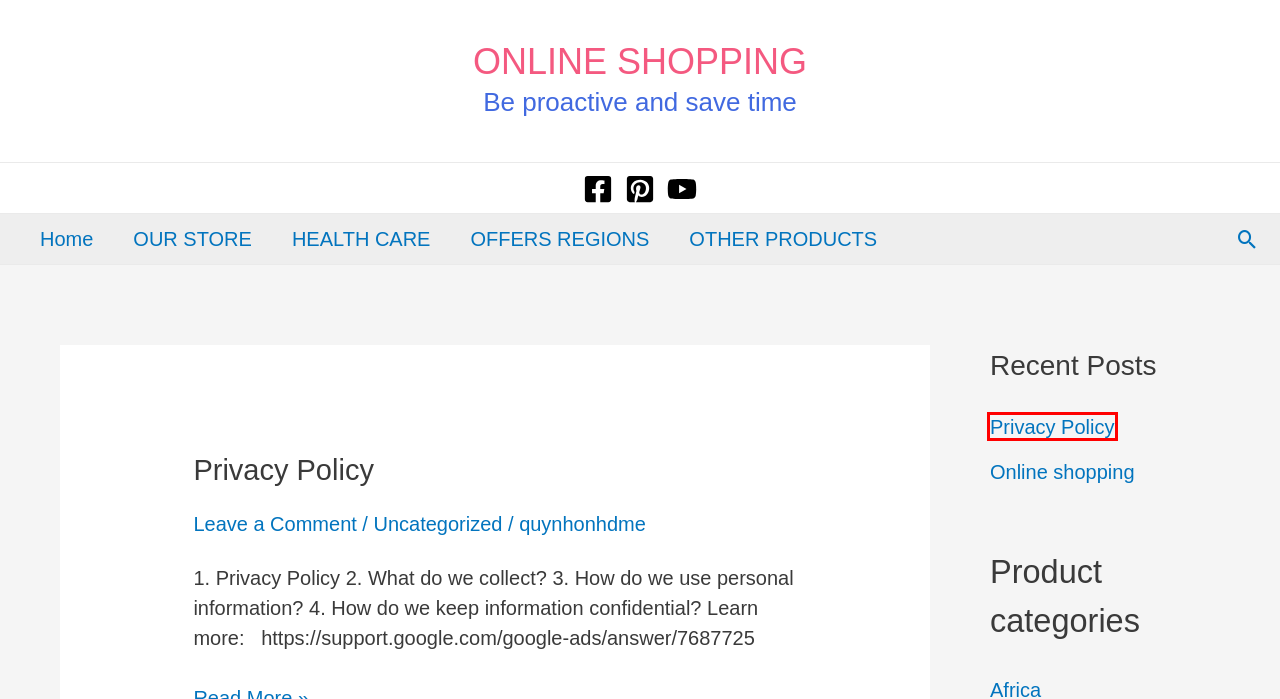You are looking at a screenshot of a webpage with a red bounding box around an element. Determine the best matching webpage description for the new webpage resulting from clicking the element in the red bounding box. Here are the descriptions:
A. Bulgaria
B. Uncategorized
C. OFFERS REGIONS | ONLINE SHOPPING
D. HEALTH CARE | ONLINE SHOPPING
E. Kyrgyzstan
F. OTHER PRODUCTS | ONLINE SHOPPING
G. Online shopping | ONLINE SHOPPING
H. Privacy Policy | ONLINE SHOPPING

H